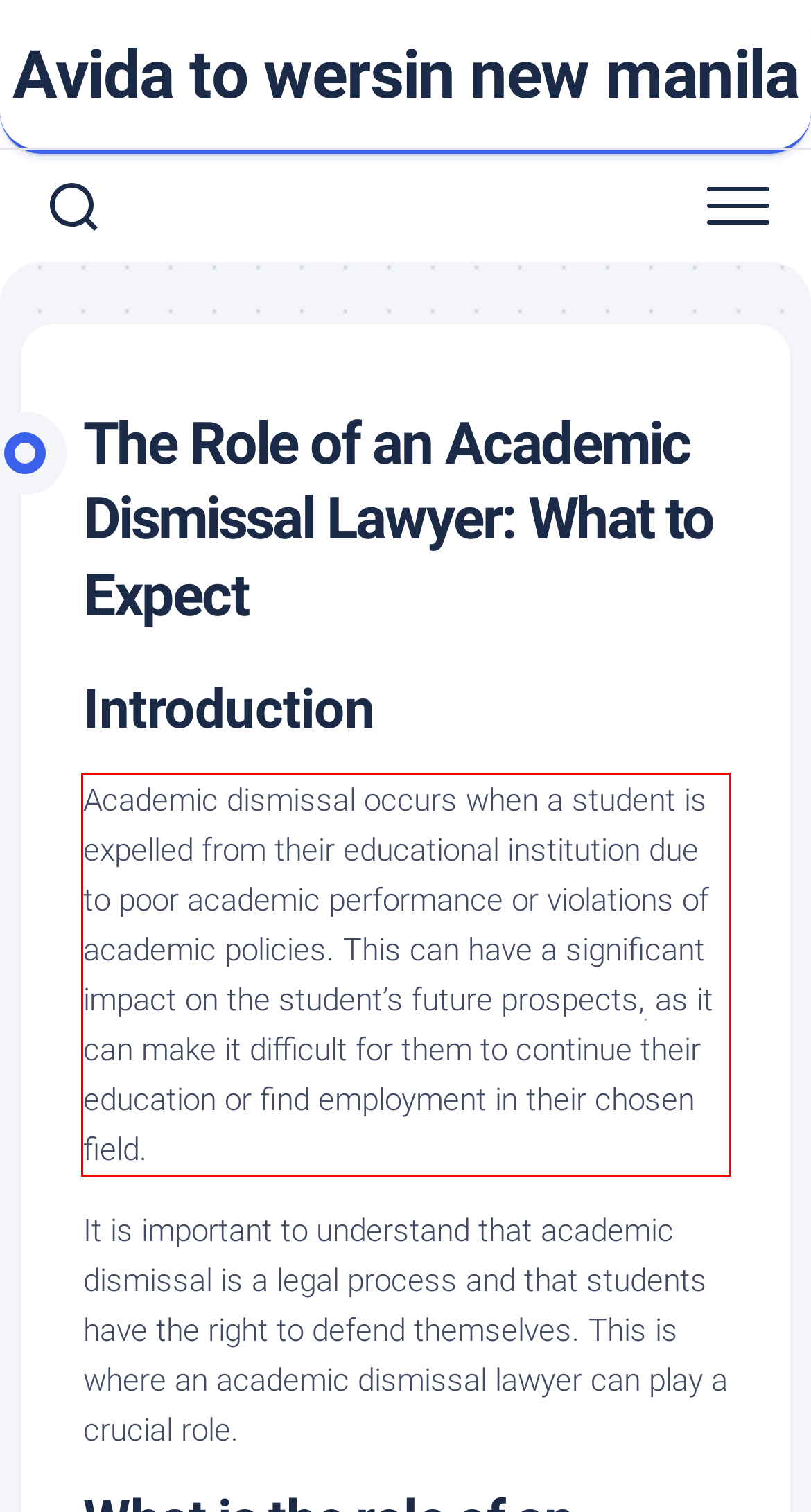Please identify the text within the red rectangular bounding box in the provided webpage screenshot.

Academic dismissal occurs when a student is expelled from their educational institution due to poor academic performance or violations of academic policies. This can have a significant impact on the student’s future prospects, as it can make it difficult for them to continue their education or find employment in their chosen field.